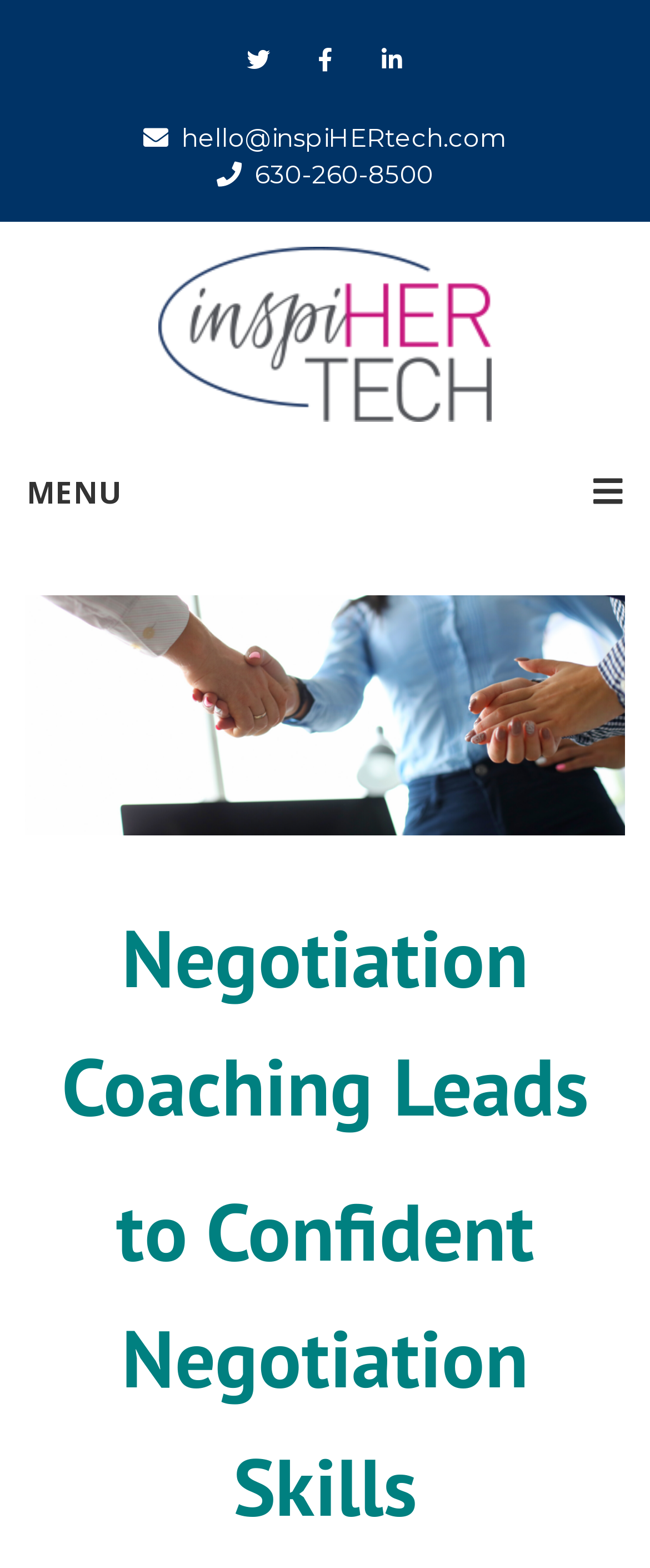Determine the main heading of the webpage and generate its text.

Negotiation Coaching Leads